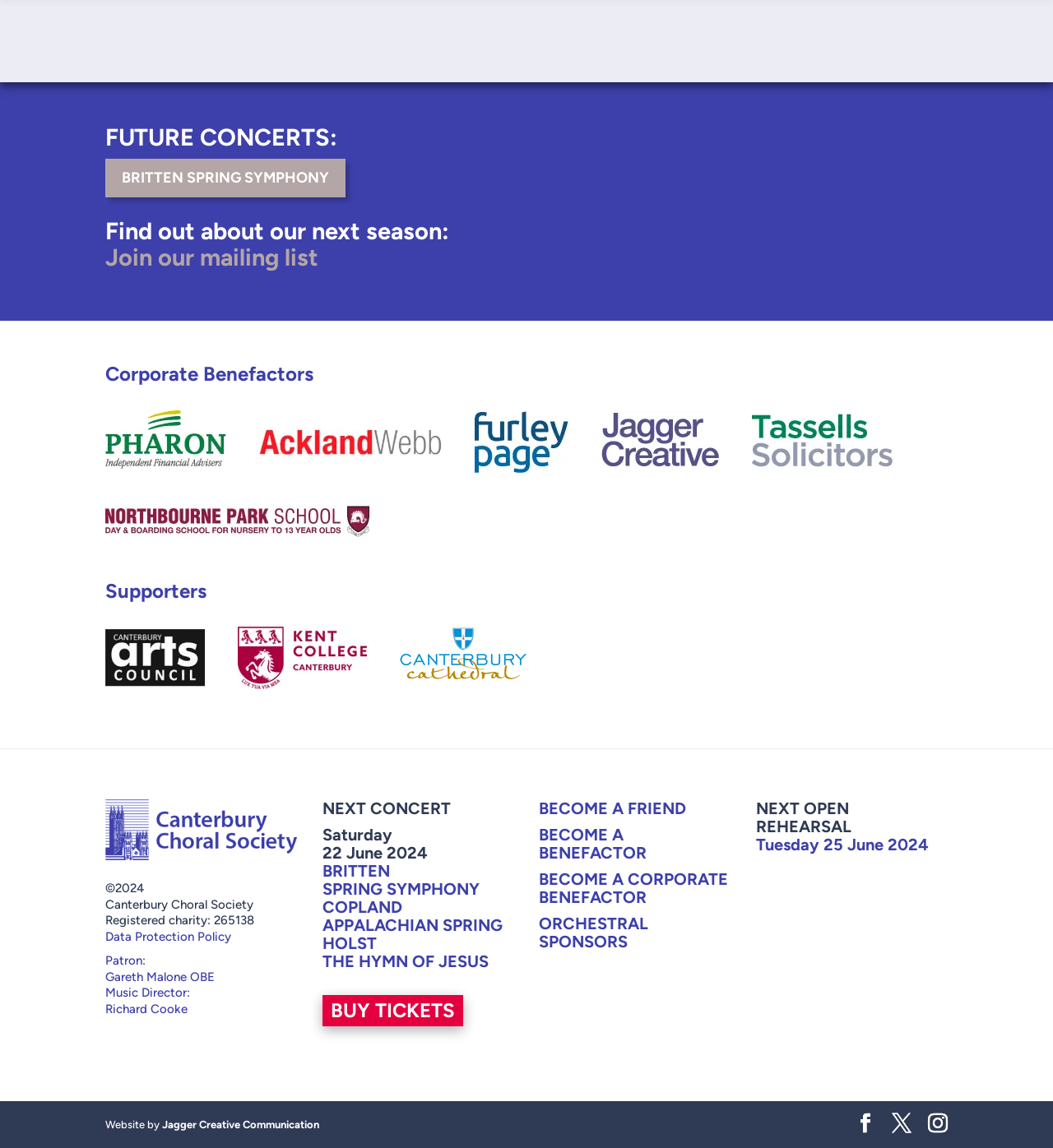Identify the bounding box coordinates necessary to click and complete the given instruction: "Join the mailing list".

[0.1, 0.211, 0.302, 0.236]